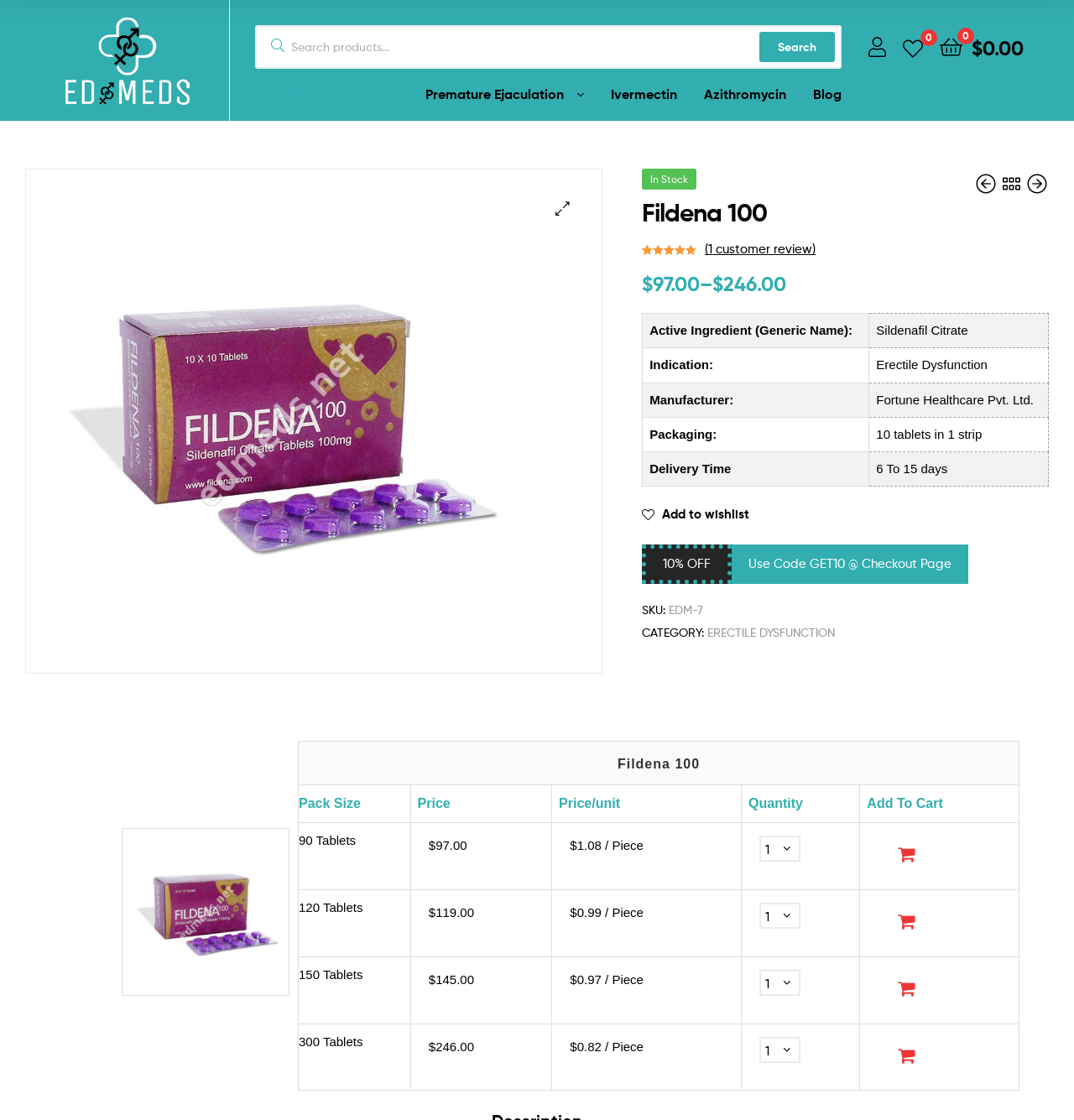Please find the bounding box coordinates of the section that needs to be clicked to achieve this instruction: "Check customer reviews".

[0.656, 0.216, 0.76, 0.229]